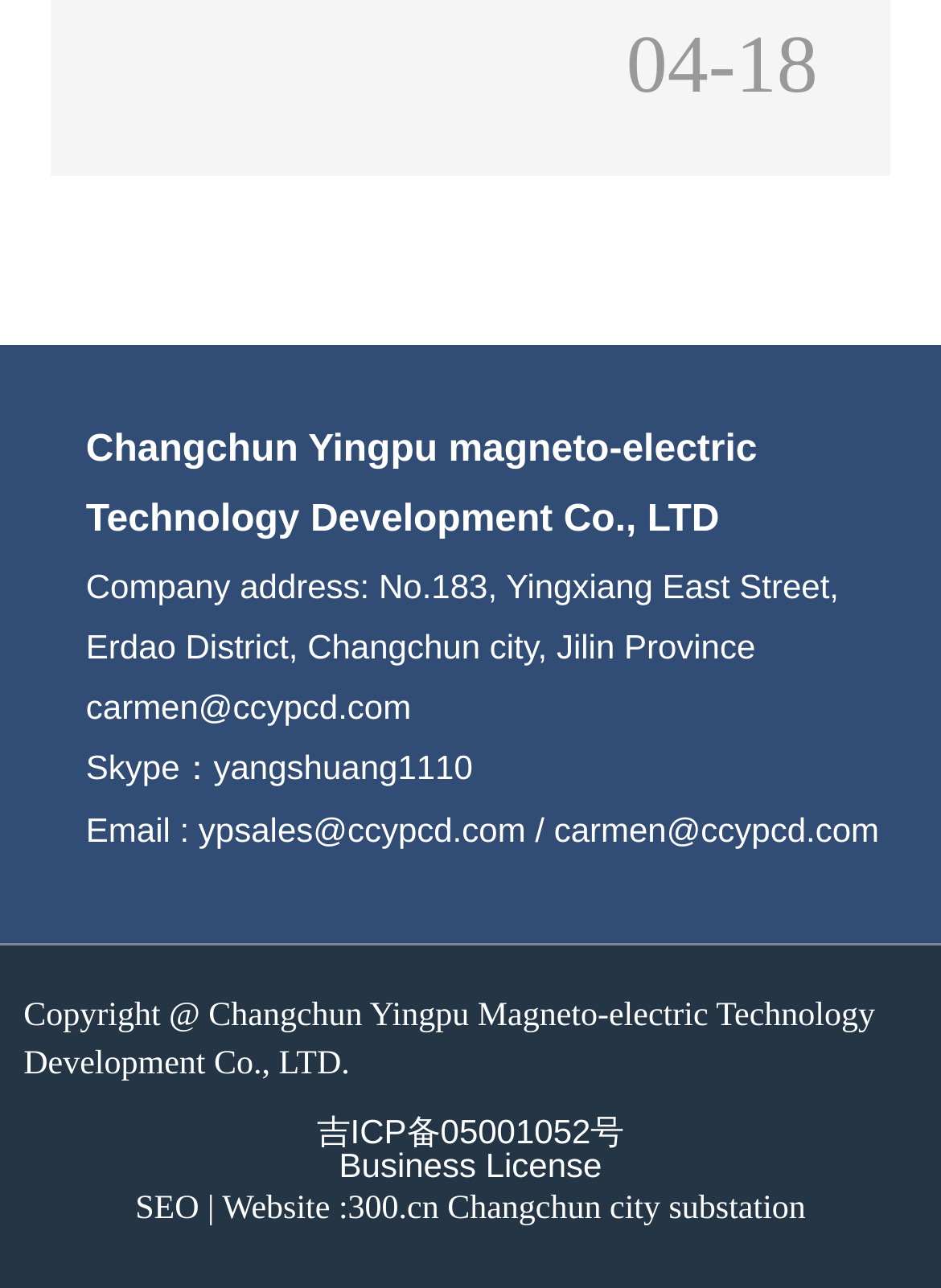Please determine the bounding box coordinates of the clickable area required to carry out the following instruction: "Visit website". The coordinates must be four float numbers between 0 and 1, represented as [left, top, right, bottom].

[0.37, 0.925, 0.466, 0.953]